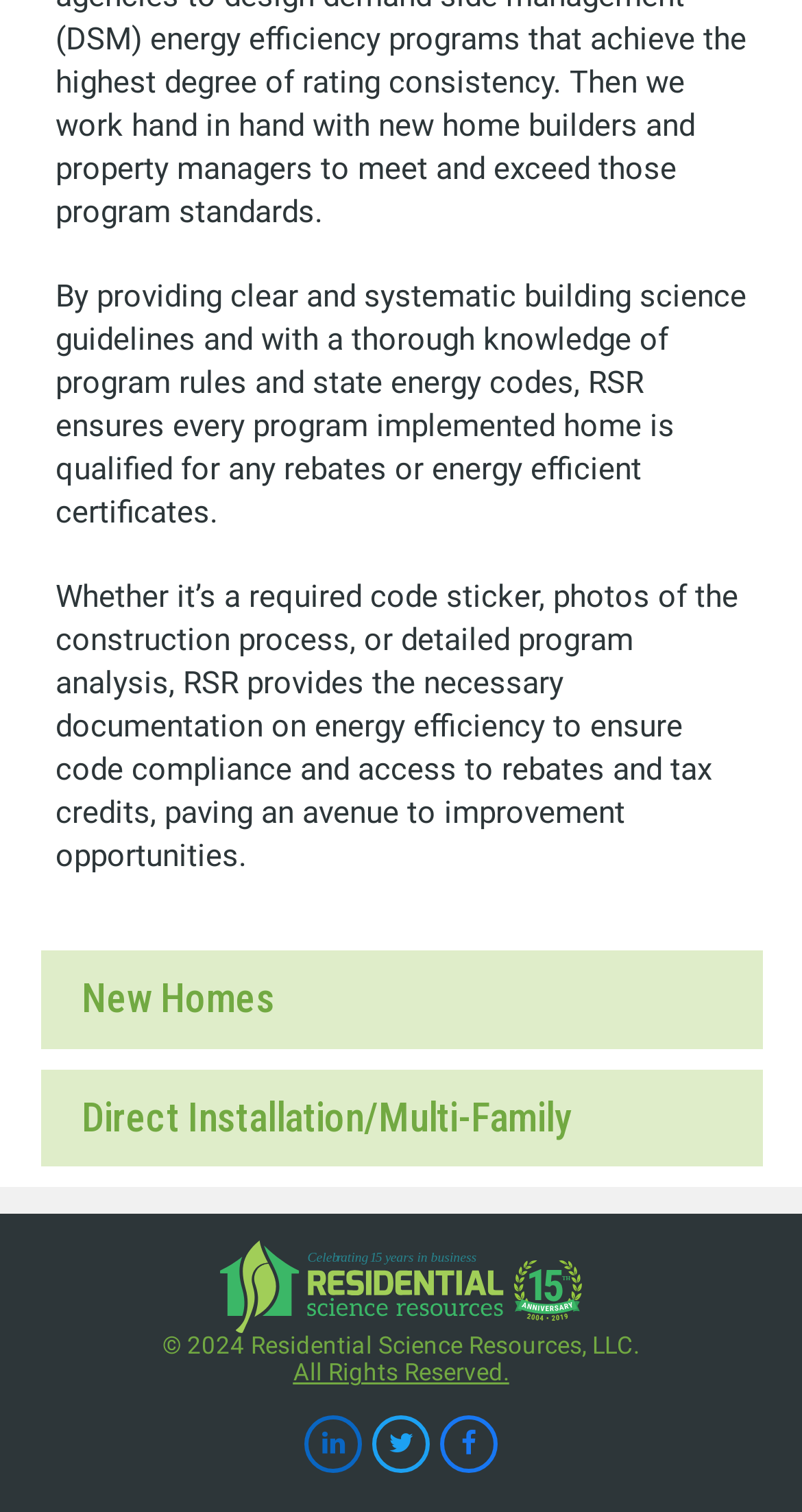What is the copyright year of the website?
Using the information from the image, answer the question thoroughly.

The StaticText element at the bottom of the webpage contains the copyright information, which includes the year 2024.